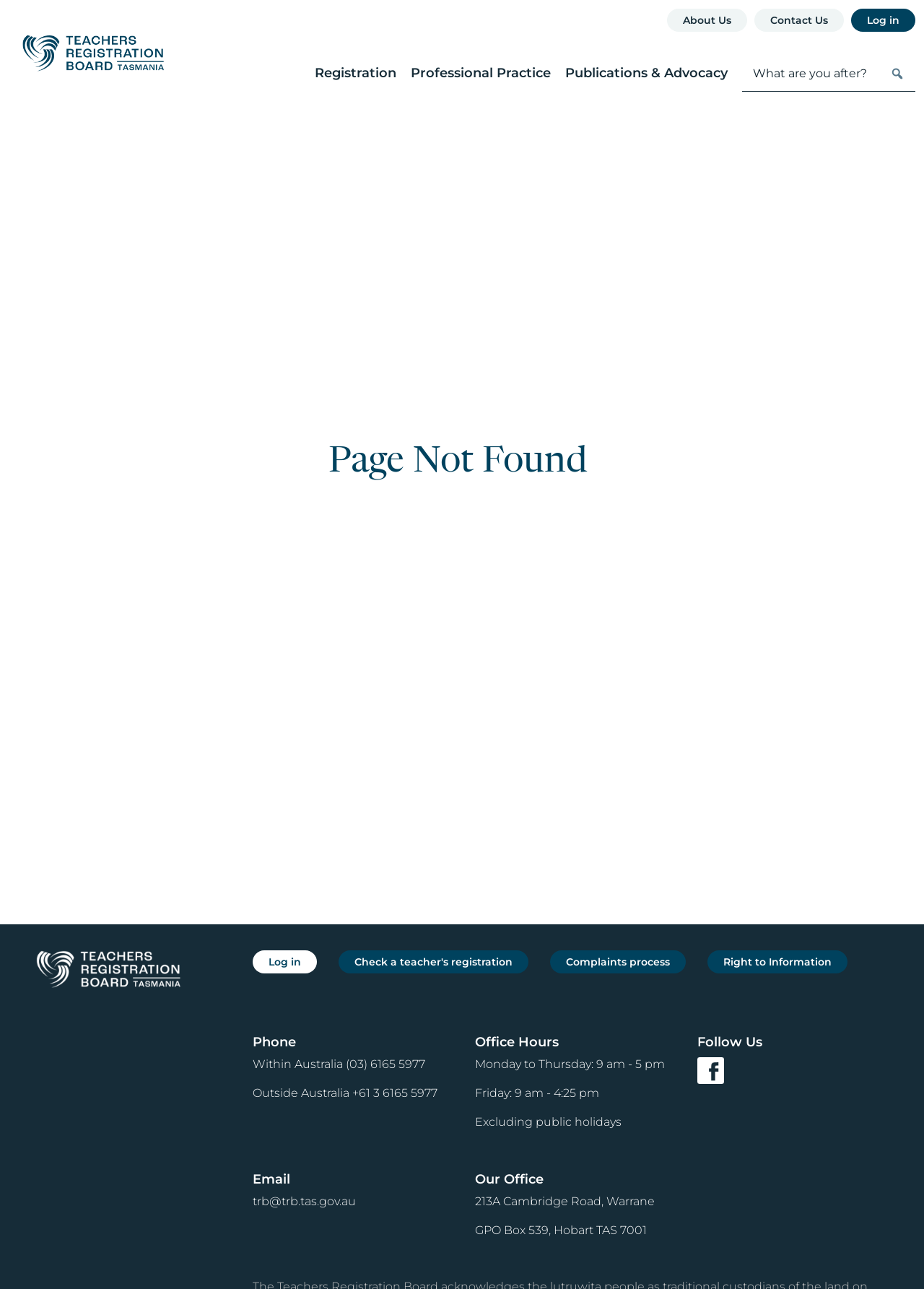Based on the description "Log in", find the bounding box of the specified UI element.

[0.273, 0.737, 0.343, 0.755]